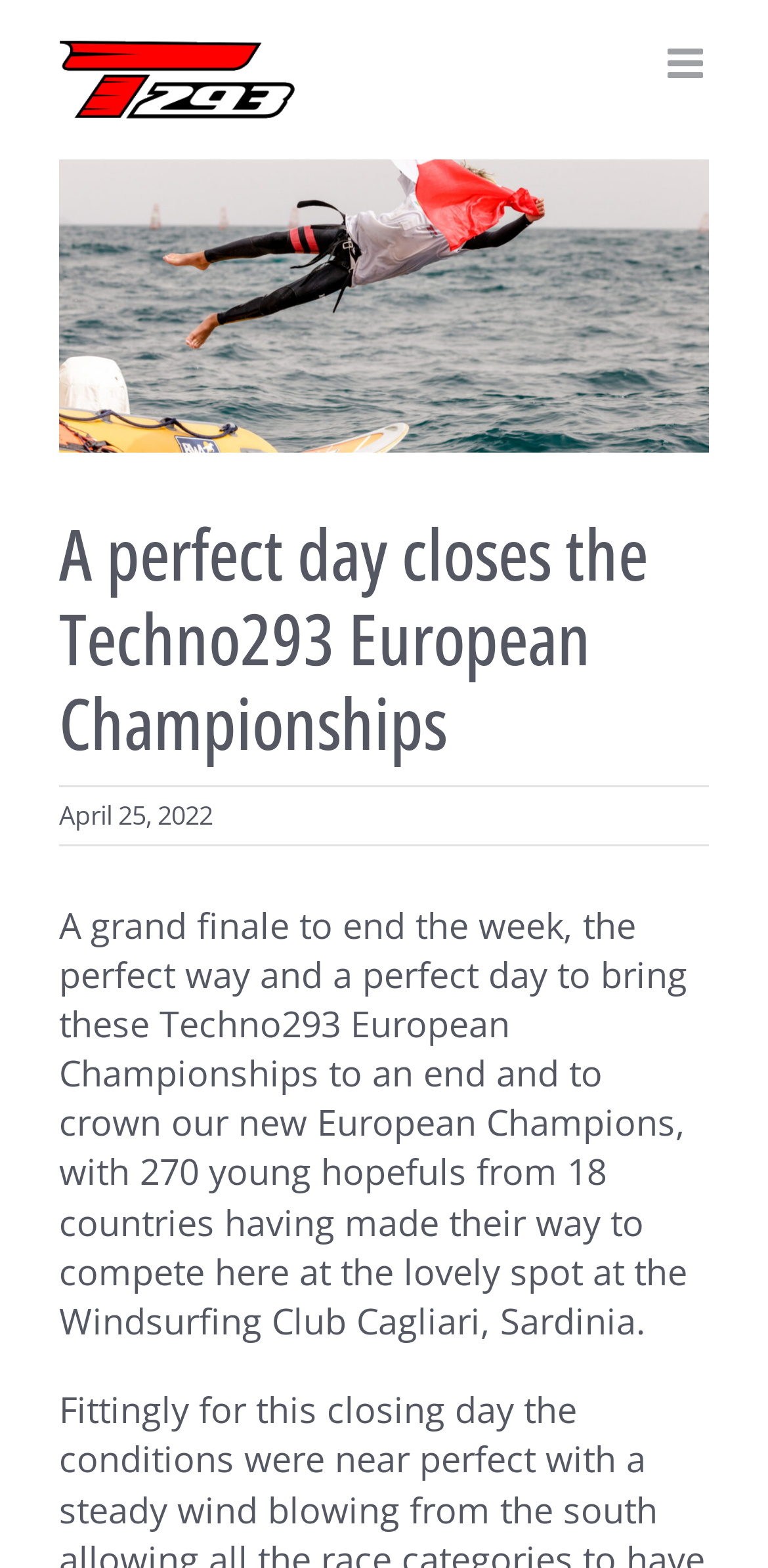What is the date of the article?
Please provide a detailed and comprehensive answer to the question.

The static text element at the middle of the webpage displays the date 'April 25, 2022', which suggests that it is the date of the article.